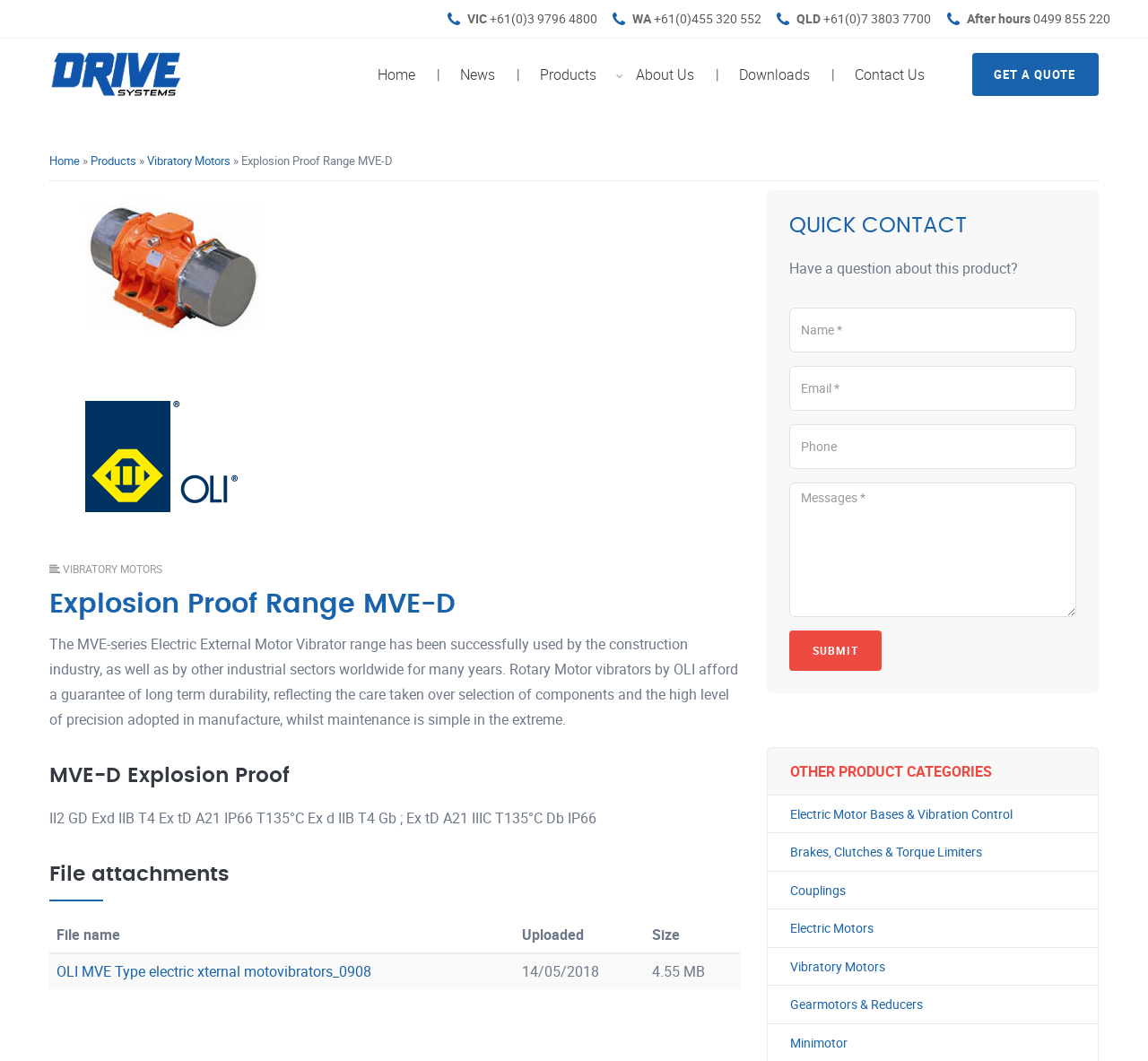Identify the bounding box coordinates for the UI element that matches this description: "Brakes, Clutches & Torque Limiters".

[0.669, 0.785, 0.956, 0.82]